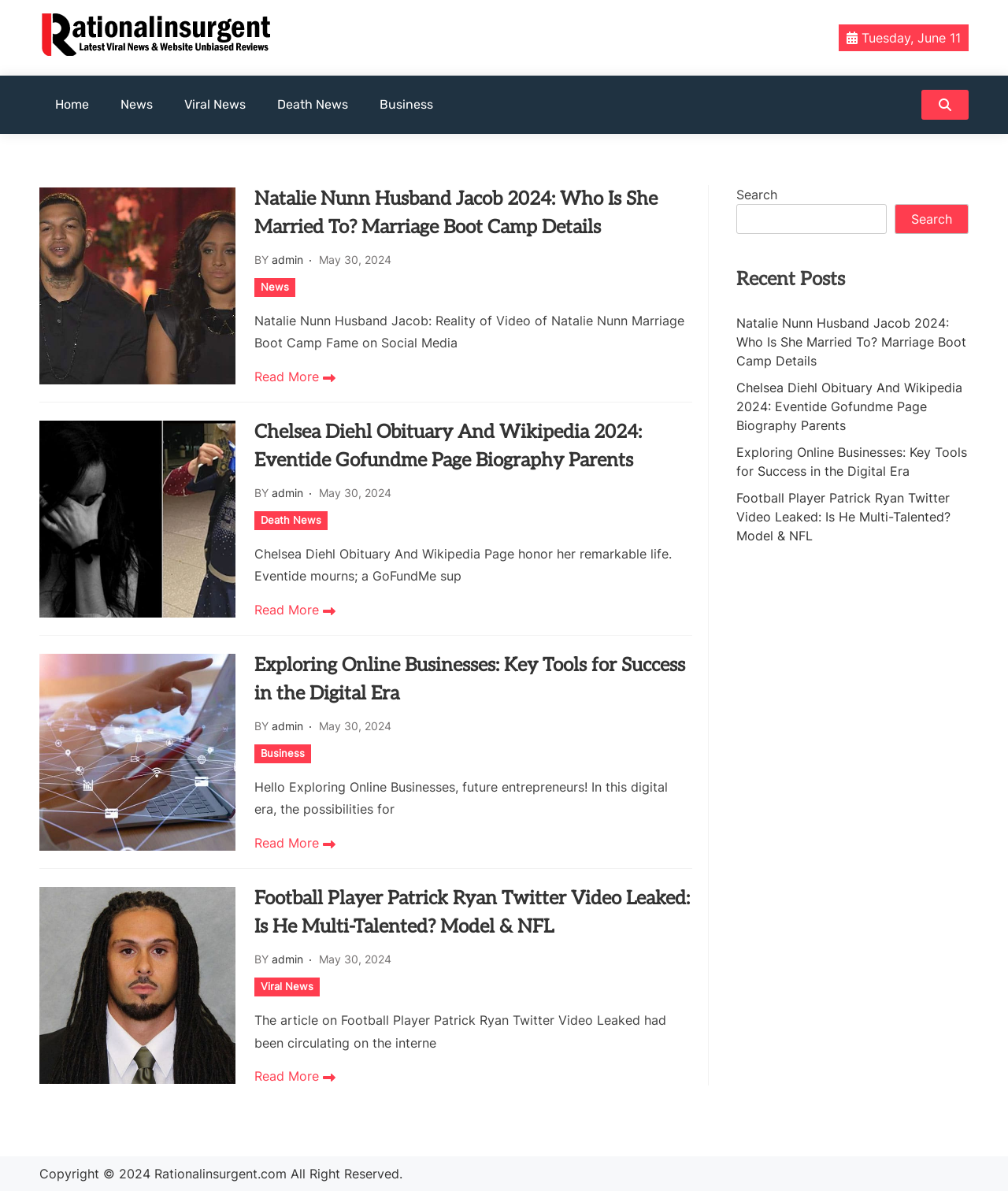Summarize the webpage comprehensively, mentioning all visible components.

The webpage is a news and review website with a header section at the top, featuring a logo, a heading "Rationalinsurgent", and a tagline "Latest Viral News & Website Unbiased Reviews". Below the header, there is a navigation menu with links to "Home", "News", "Viral News", "Death News", and "Business".

The main content area is divided into four sections, each containing an article with a heading, a brief summary, and a "Read More" link. The articles are arranged in a vertical column, with the most recent one at the top. Each article has a heading, a "BY" label followed by the author's name, a date, and a category label.

The first article is about Natalie Nunn's husband Jacob, with a heading that summarizes the content. The second article is about Chelsea Diehl's obituary and Wikipedia page, with a brief summary of the content. The third article discusses online businesses and the tools needed for success in the digital era. The fourth article is about a football player named Patrick Ryan and a leaked Twitter video.

To the right of the main content area, there is a complementary section with a search bar and a "Recent Posts" heading, followed by a list of links to recent articles.

At the bottom of the page, there is a footer section with a copyright notice, a link to the website's homepage, and a statement that all rights are reserved.